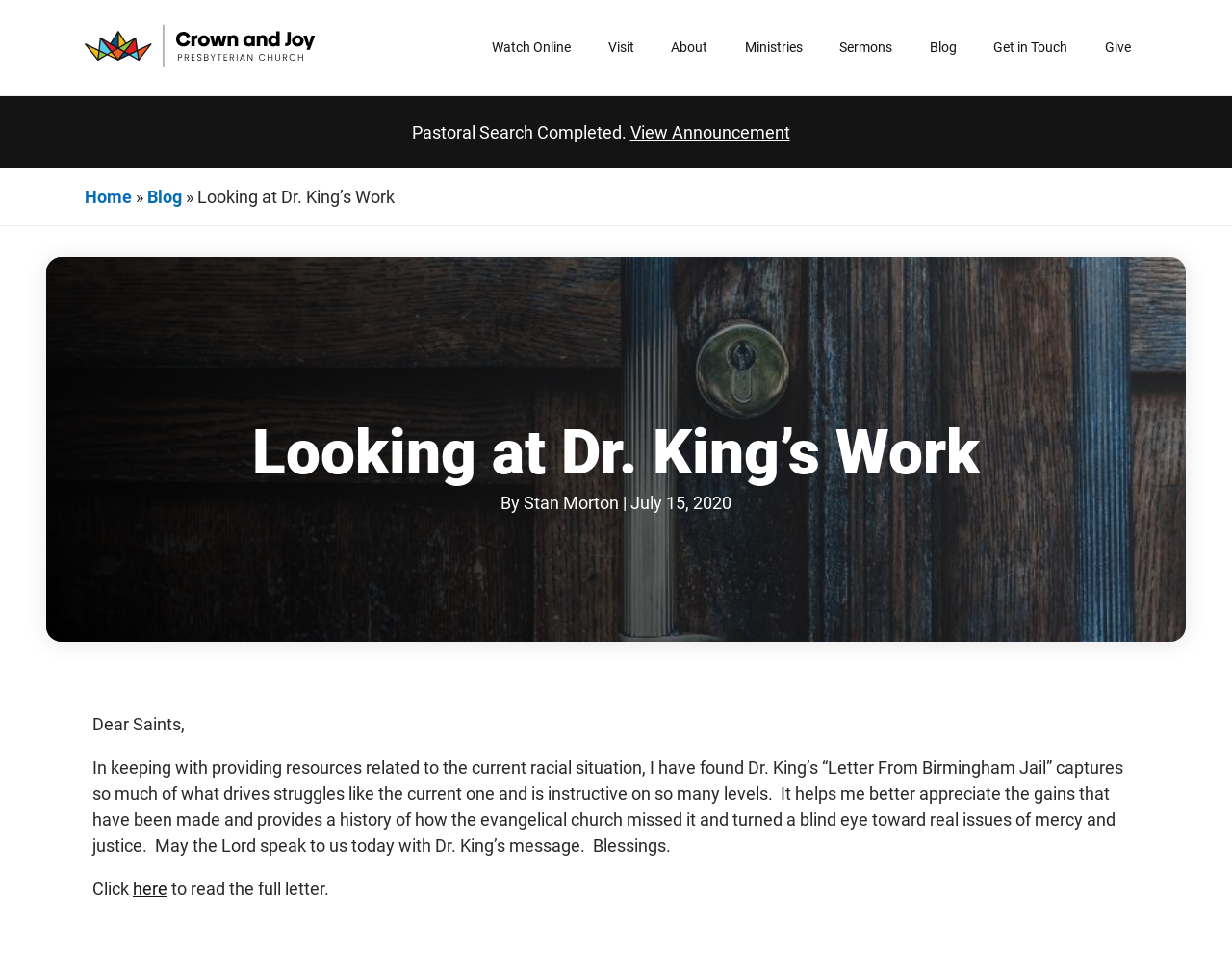Please find the bounding box coordinates of the element's region to be clicked to carry out this instruction: "Go to blog".

[0.12, 0.192, 0.148, 0.213]